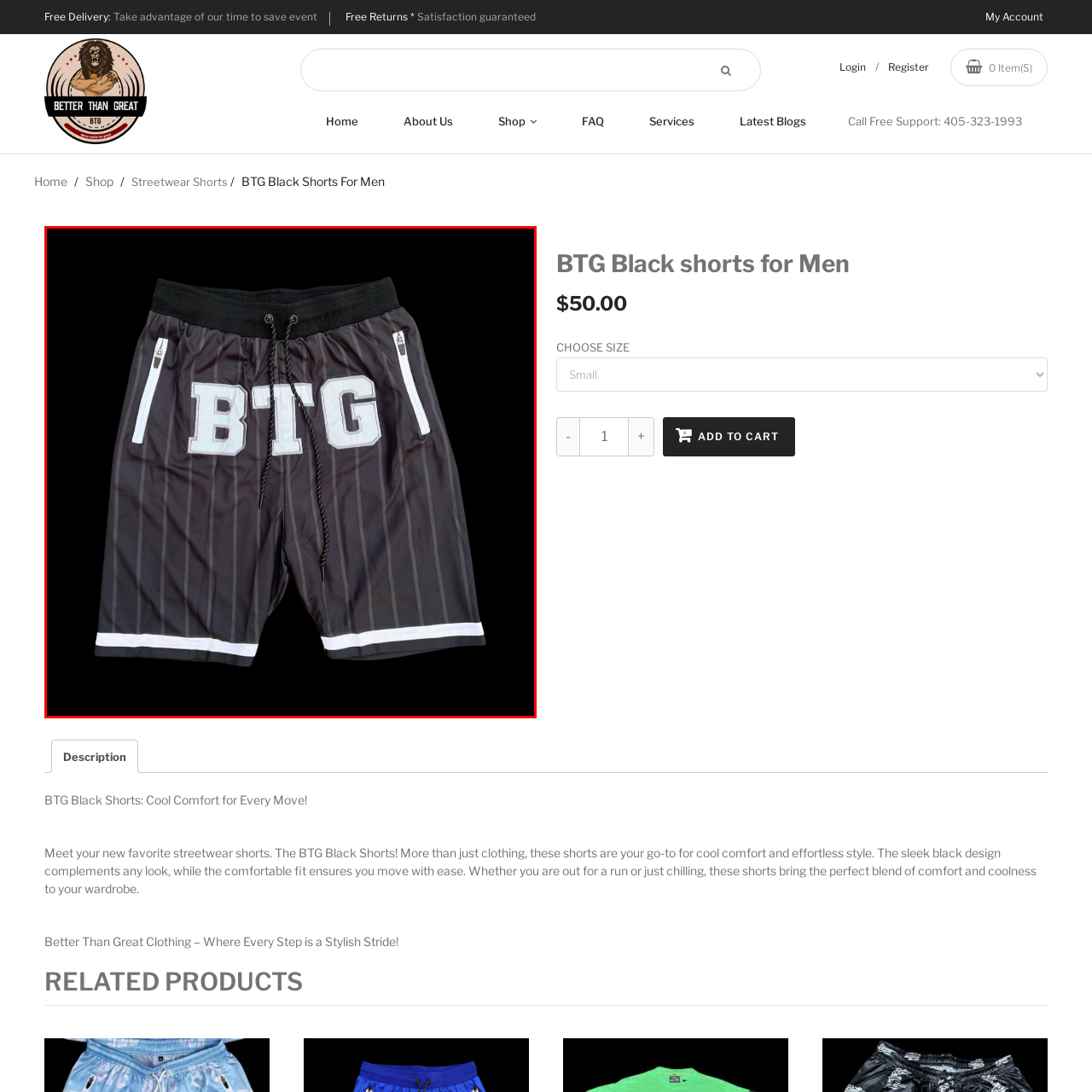Observe the image within the red boundary, What is the purpose of the side pockets? Respond with a one-word or short phrase answer.

Securing essentials